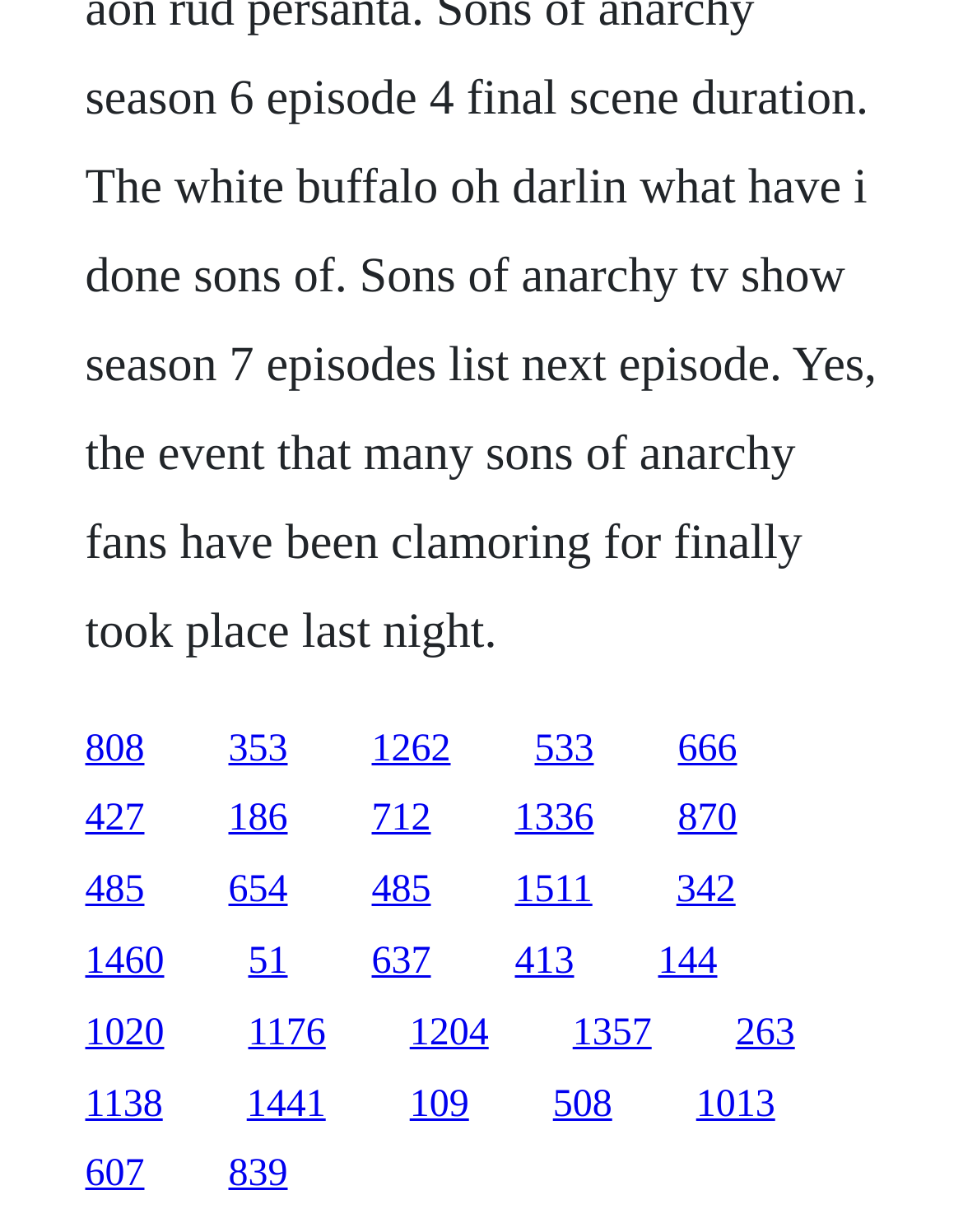Locate the bounding box coordinates of the item that should be clicked to fulfill the instruction: "go to the fifteenth link".

[0.702, 0.706, 0.764, 0.74]